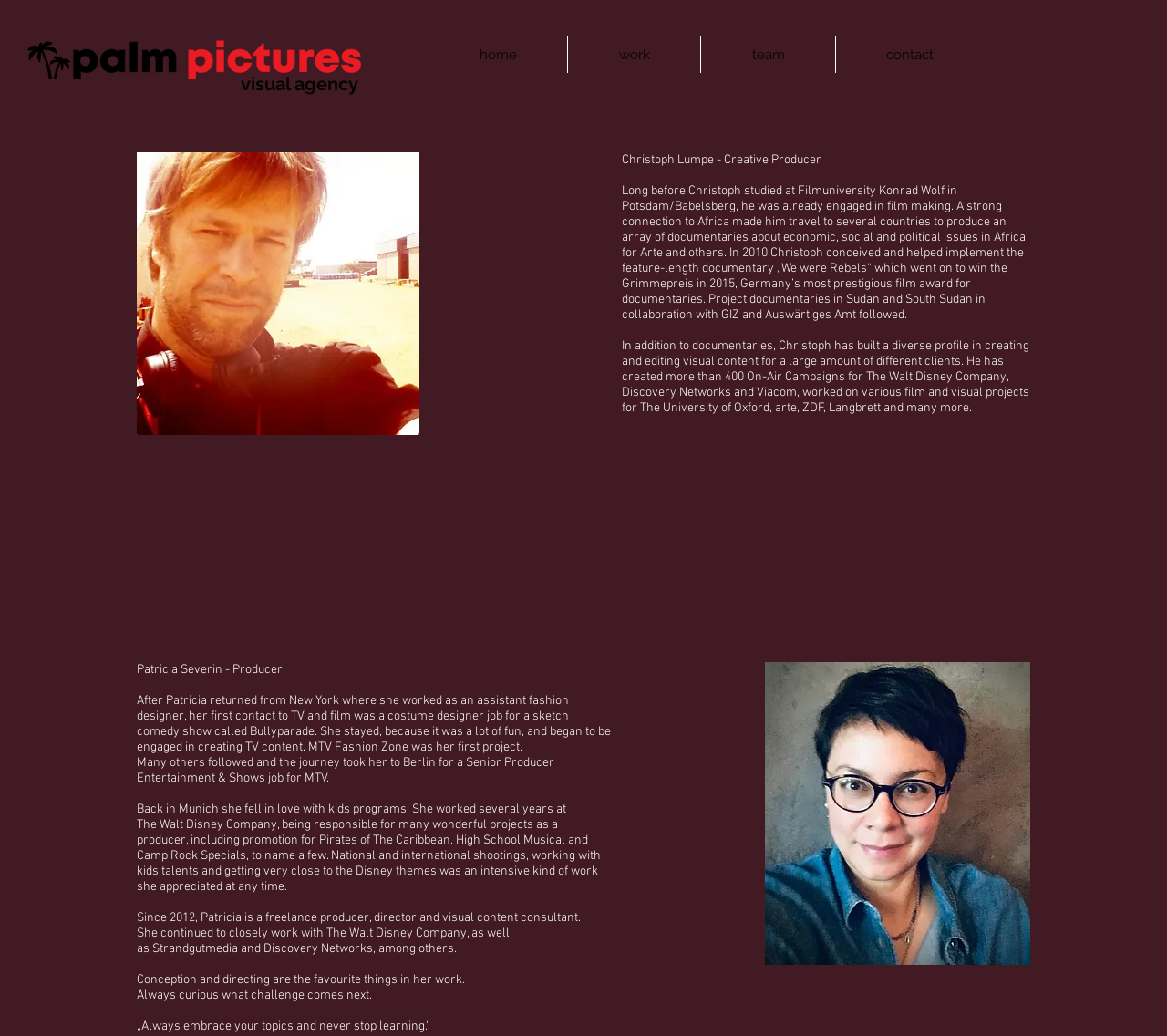How many On-Air Campaigns has Christoph created for The Walt Disney Company? Refer to the image and provide a one-word or short phrase answer.

more than 400